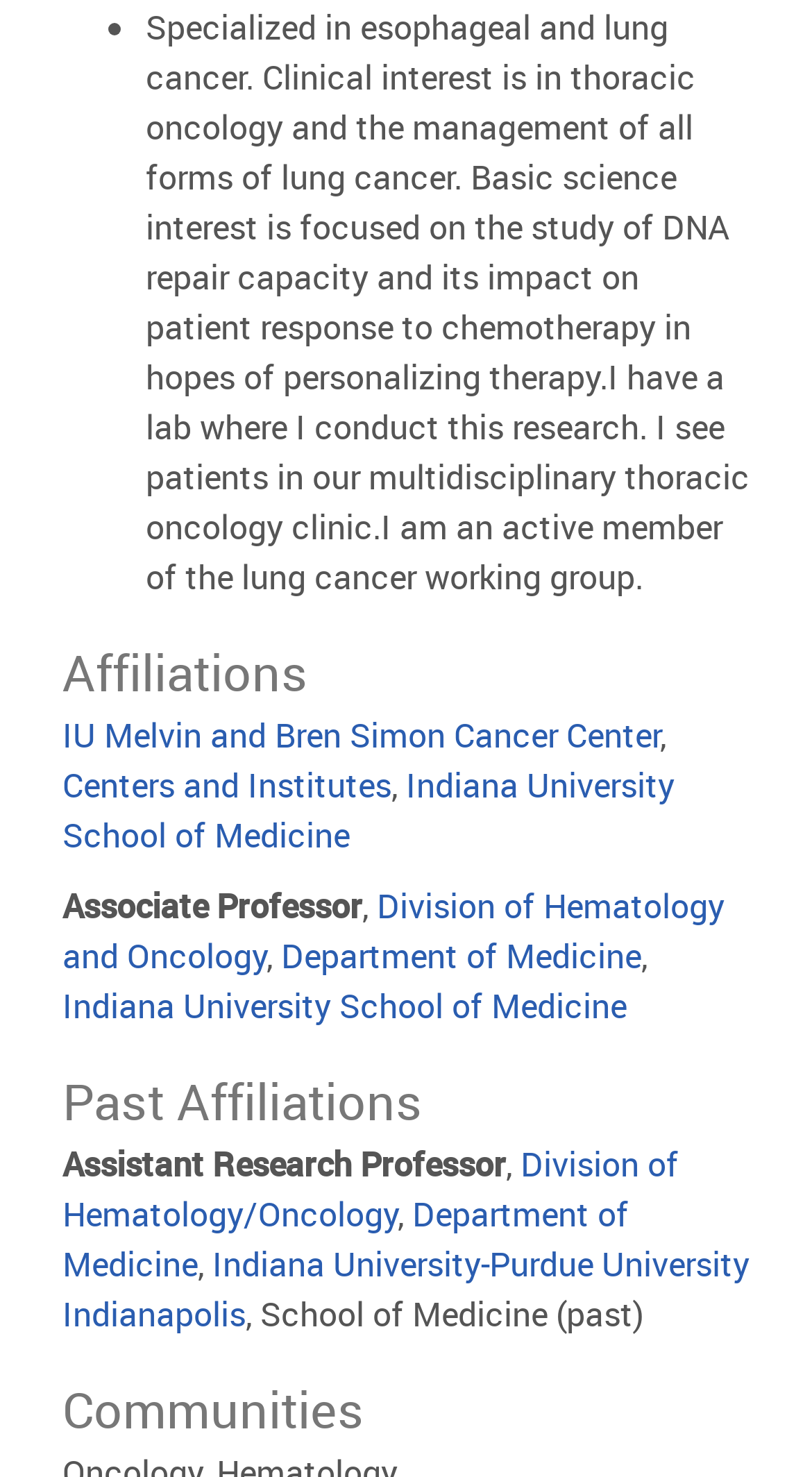What was the person's past affiliation?
Answer with a single word or short phrase according to what you see in the image.

Assistant Research Professor